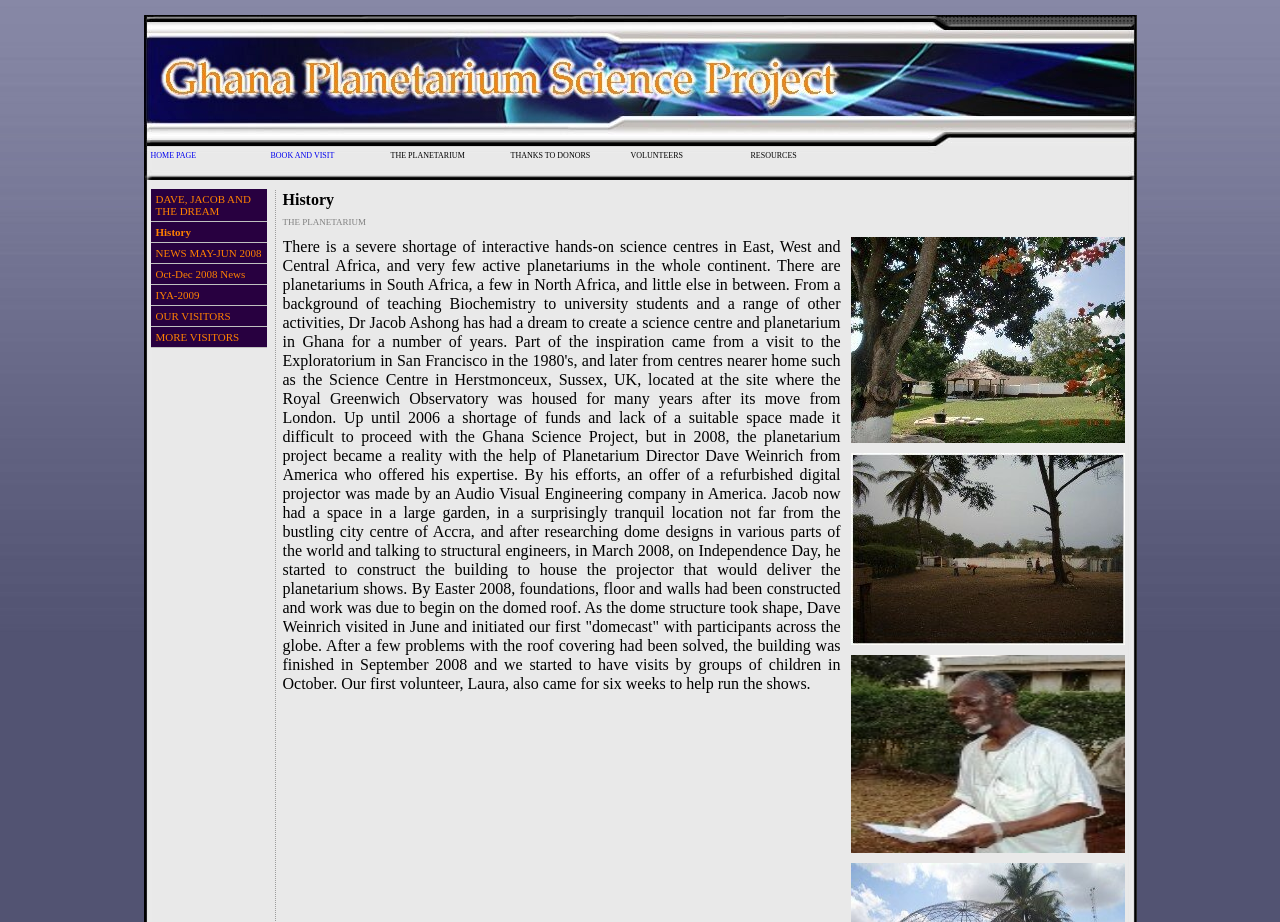Please specify the bounding box coordinates of the clickable region to carry out the following instruction: "Go to home page". The coordinates should be four float numbers between 0 and 1, in the format [left, top, right, bottom].

[0.118, 0.164, 0.211, 0.187]